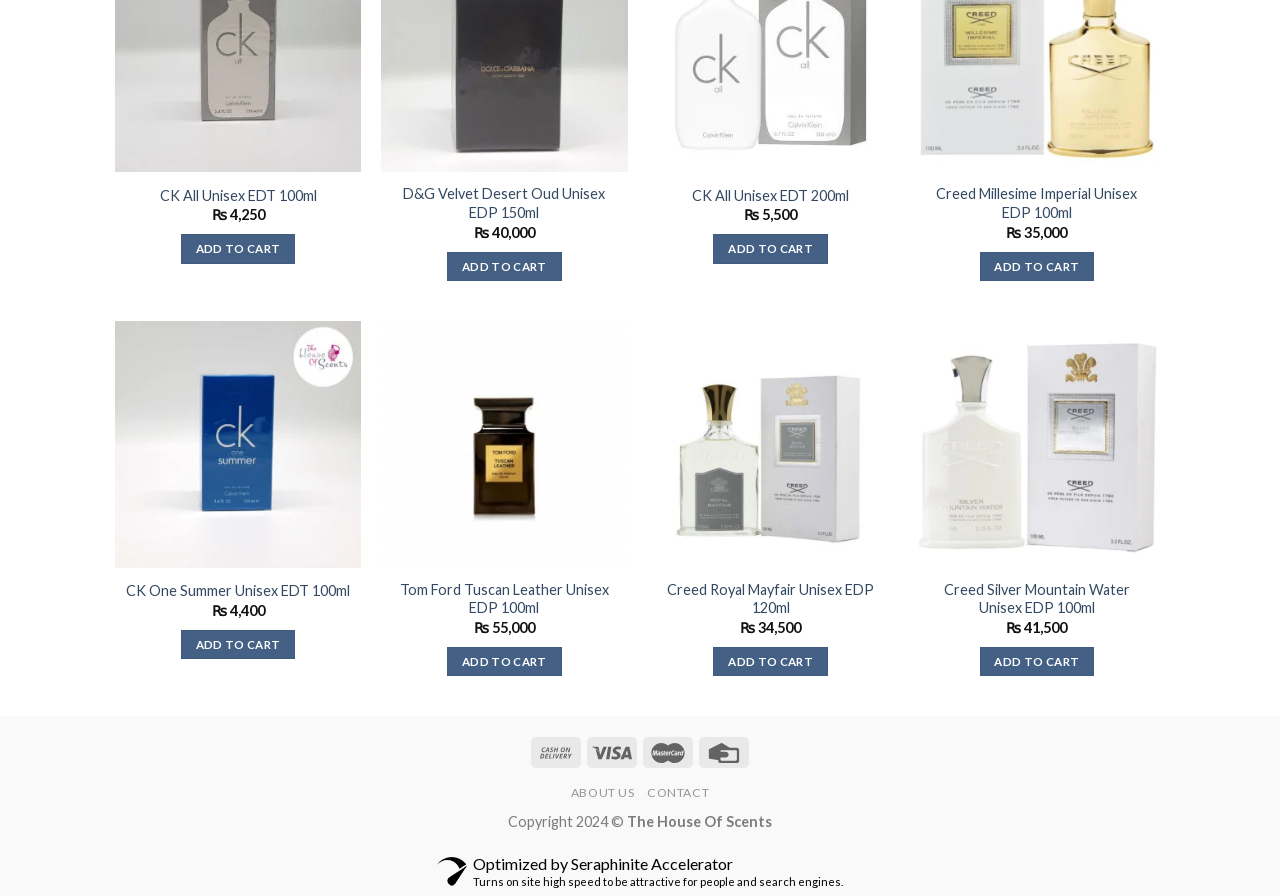What is the name of the company or website?
Based on the image, please offer an in-depth response to the question.

I found the name of the company or website at the bottom of the page, where it says 'Copyright 2024 © The House Of Scents'.